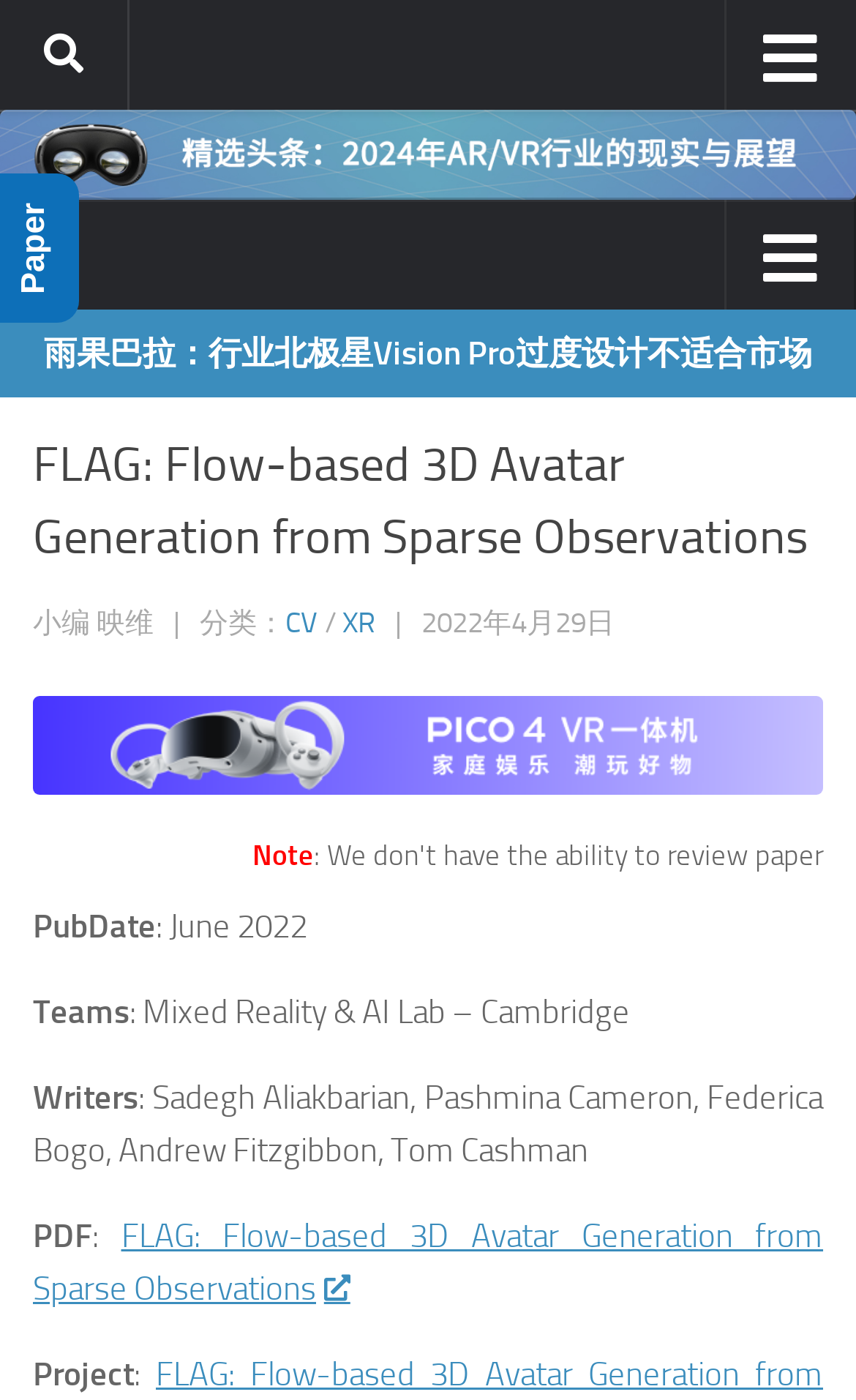Identify the main title of the webpage and generate its text content.

FLAG: Flow-based 3D Avatar Generation from Sparse Observations